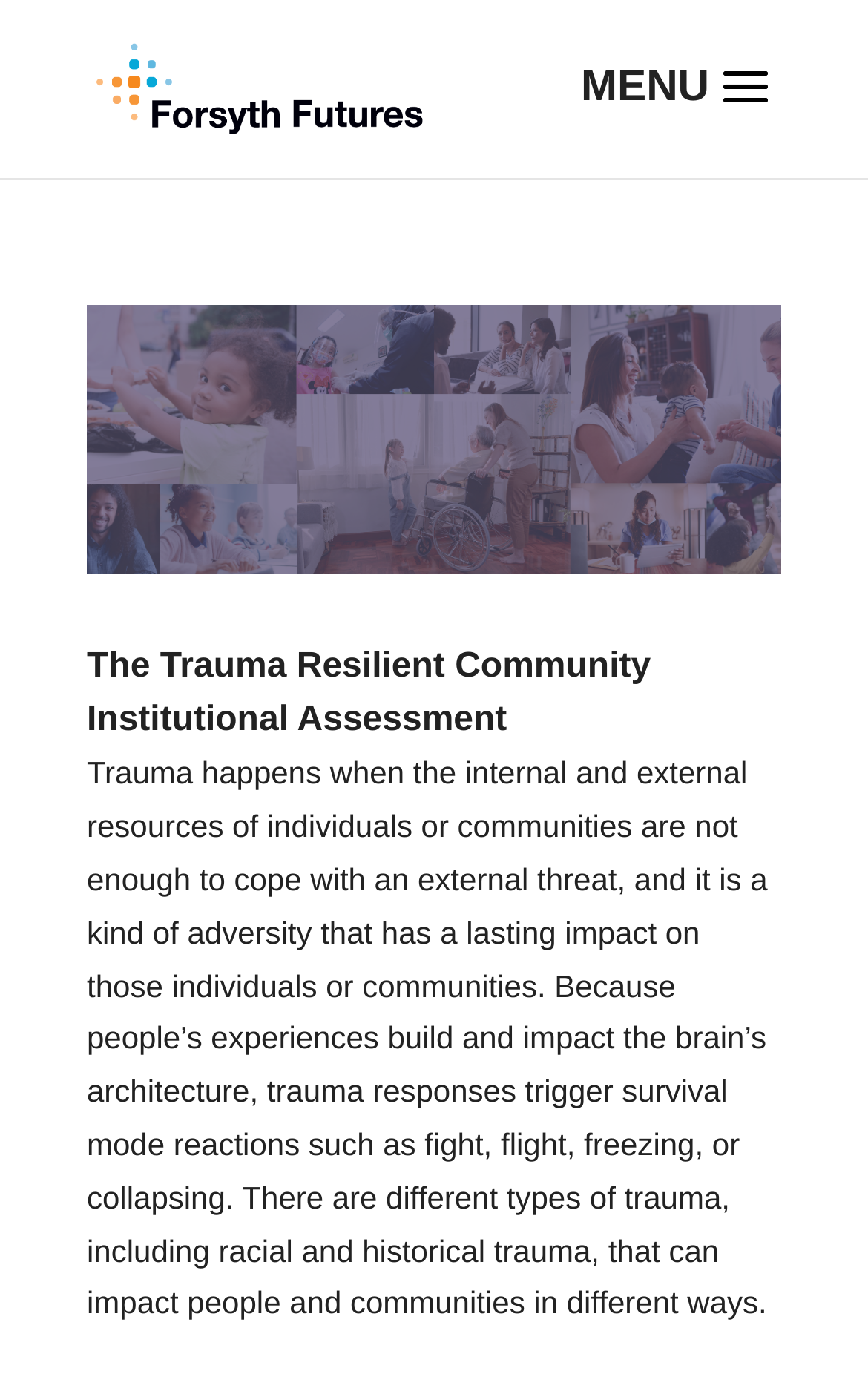Determine the bounding box coordinates for the HTML element mentioned in the following description: "alt="Forsyth Futures"". The coordinates should be a list of four floats ranging from 0 to 1, represented as [left, top, right, bottom].

[0.11, 0.05, 0.497, 0.076]